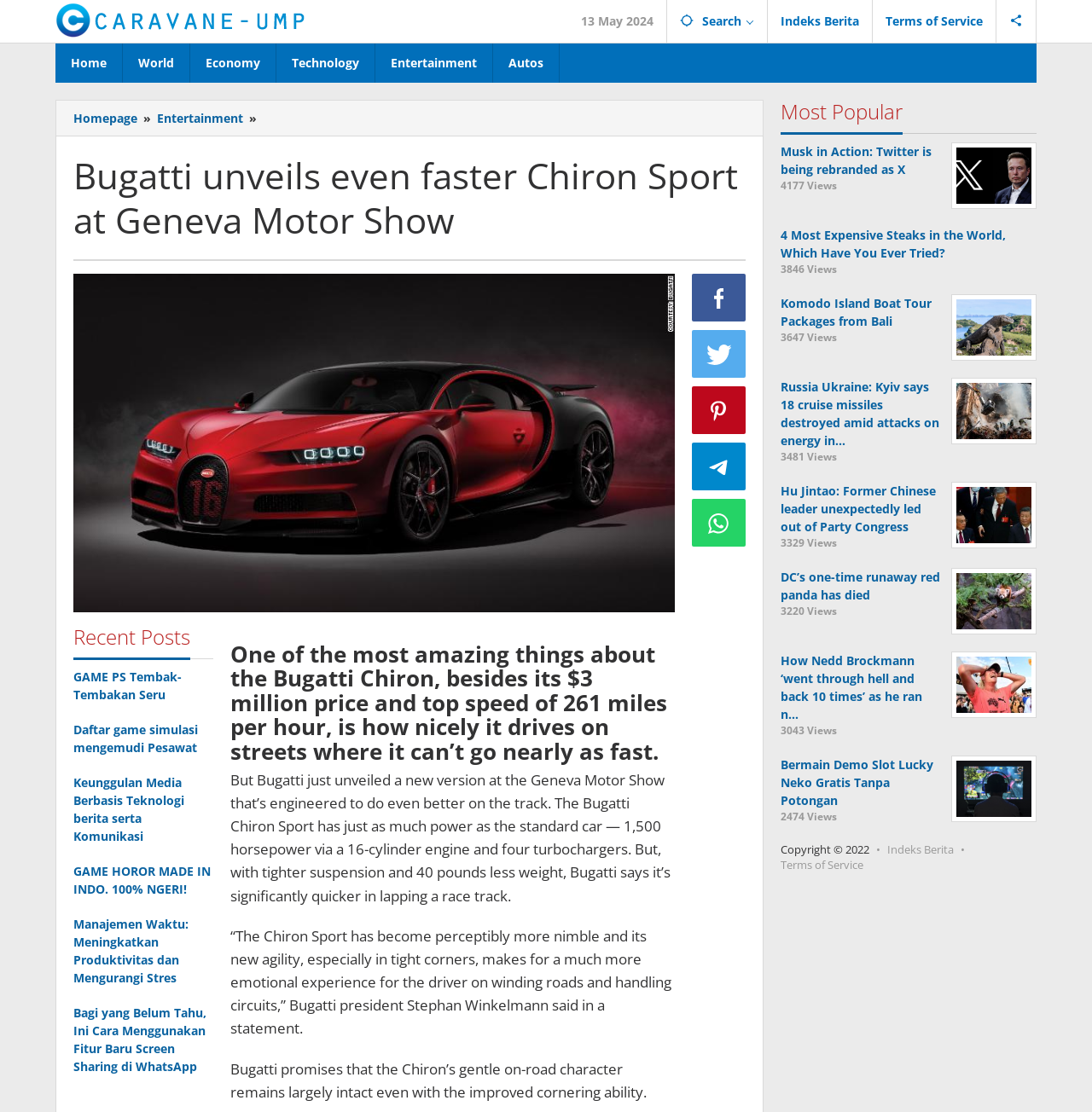Please find the bounding box for the UI component described as follows: "title="Whatsapp"".

[0.633, 0.449, 0.683, 0.492]